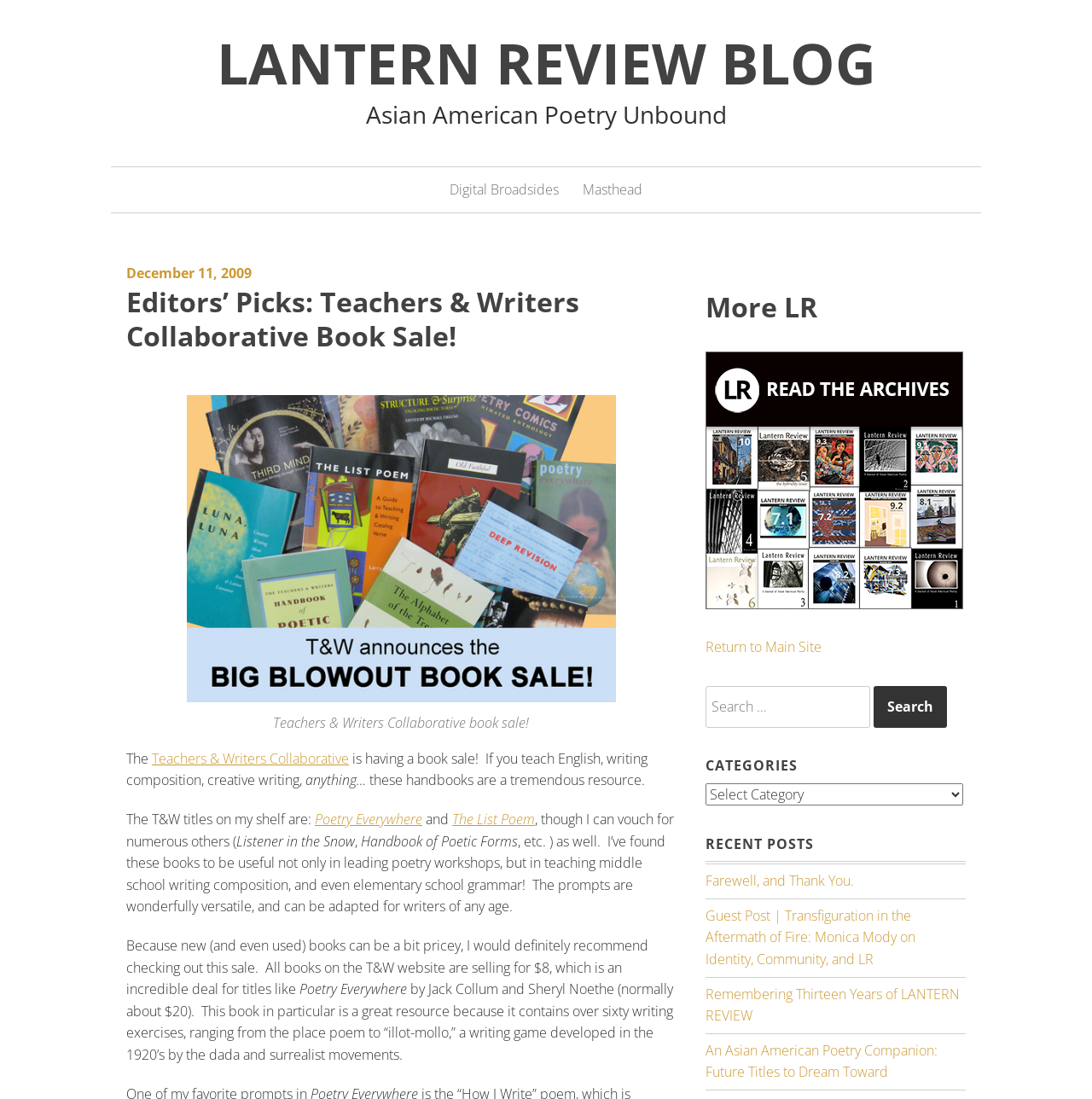What is the price of the books on the T&W website?
Based on the visual information, provide a detailed and comprehensive answer.

I obtained the answer by reading the text element that states 'All books on the T&W website are selling for $8, which is an incredible deal...'.